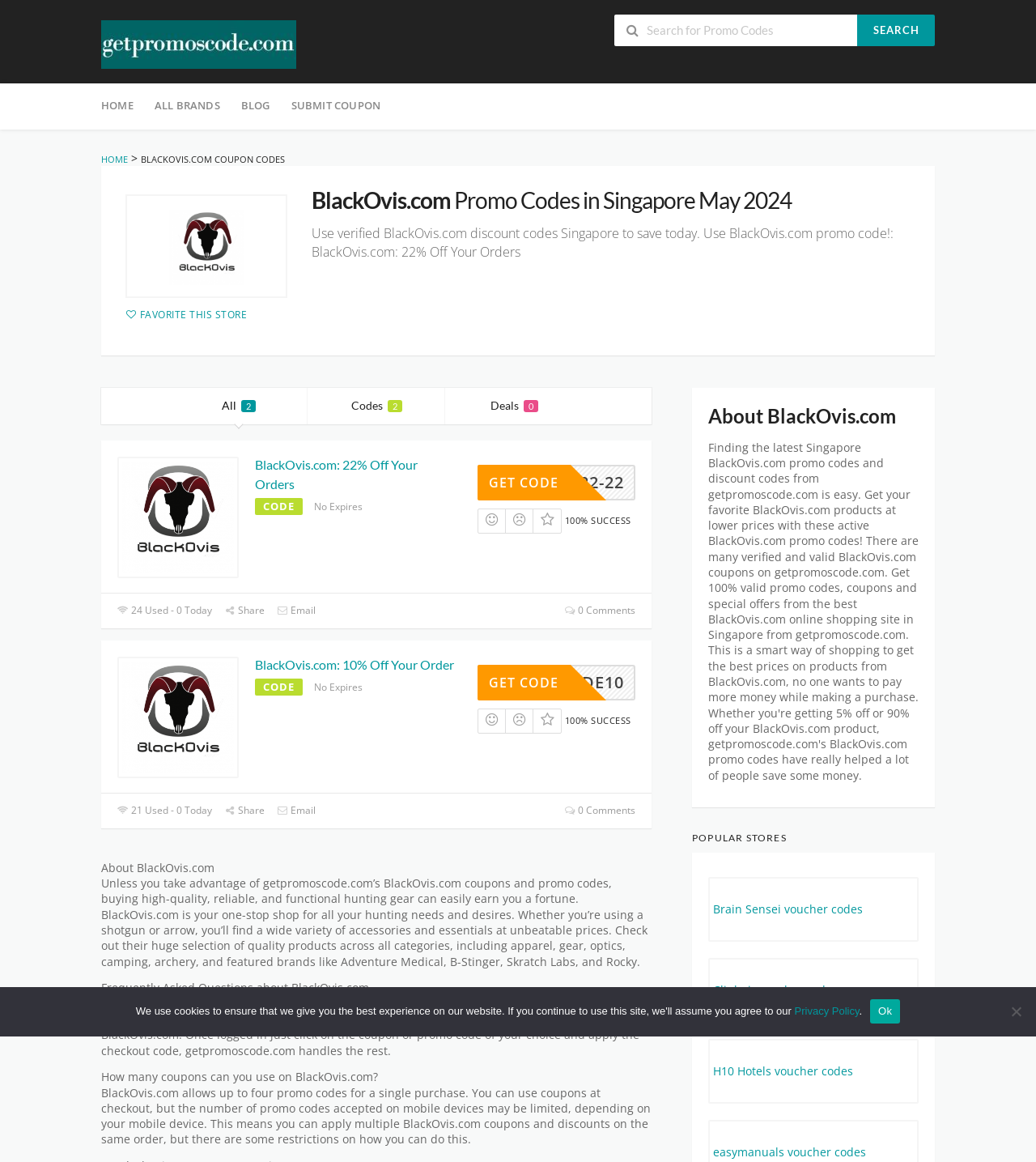Bounding box coordinates are to be given in the format (top-left x, top-left y, bottom-right x, bottom-right y). All values must be floating point numbers between 0 and 1. Provide the bounding box coordinate for the UI element described as: Brain Sensei voucher codes

[0.685, 0.756, 0.885, 0.809]